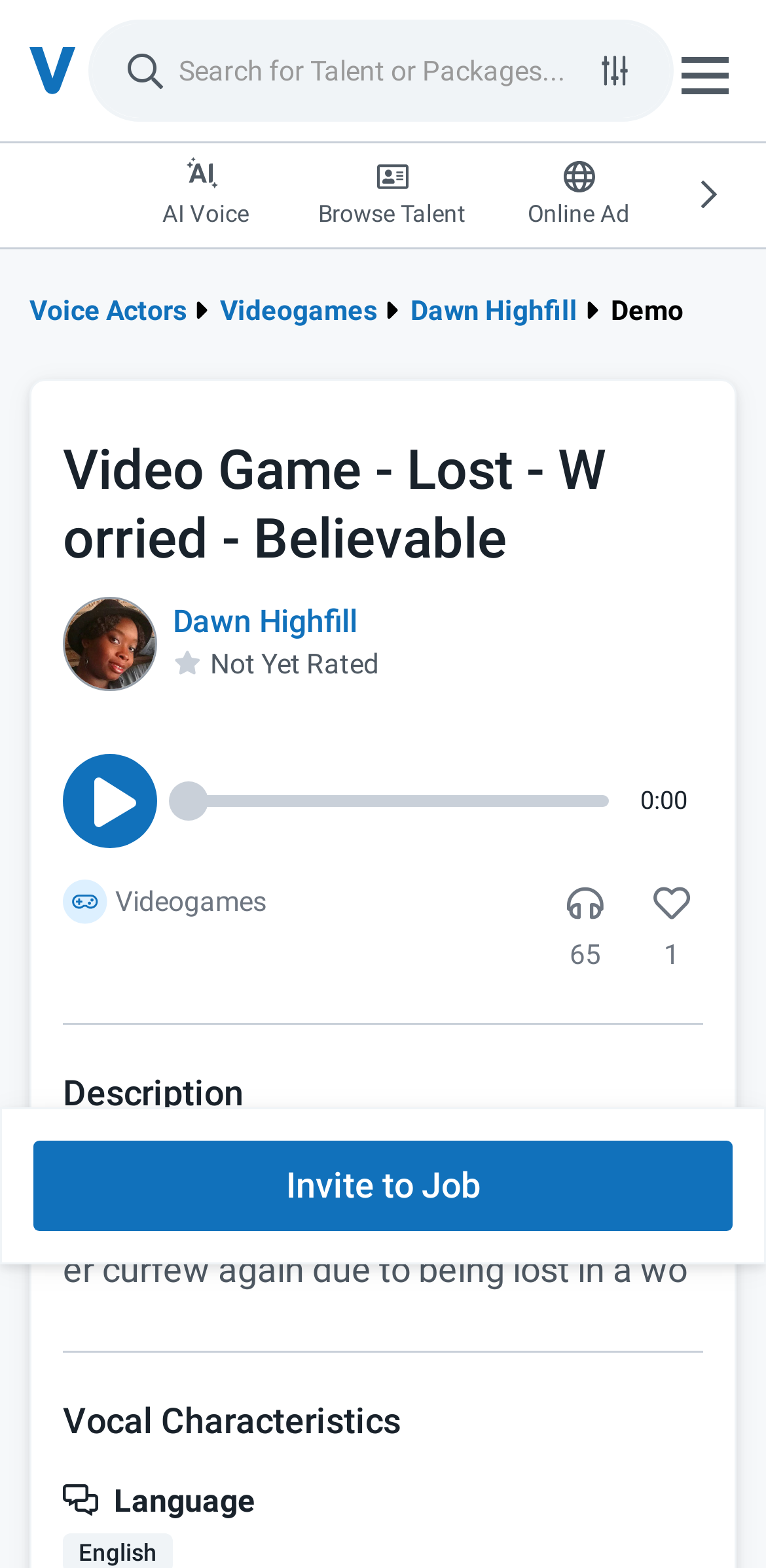Please identify the bounding box coordinates of the area I need to click to accomplish the following instruction: "Search for Talent or Packages...".

[0.233, 0.015, 0.756, 0.075]